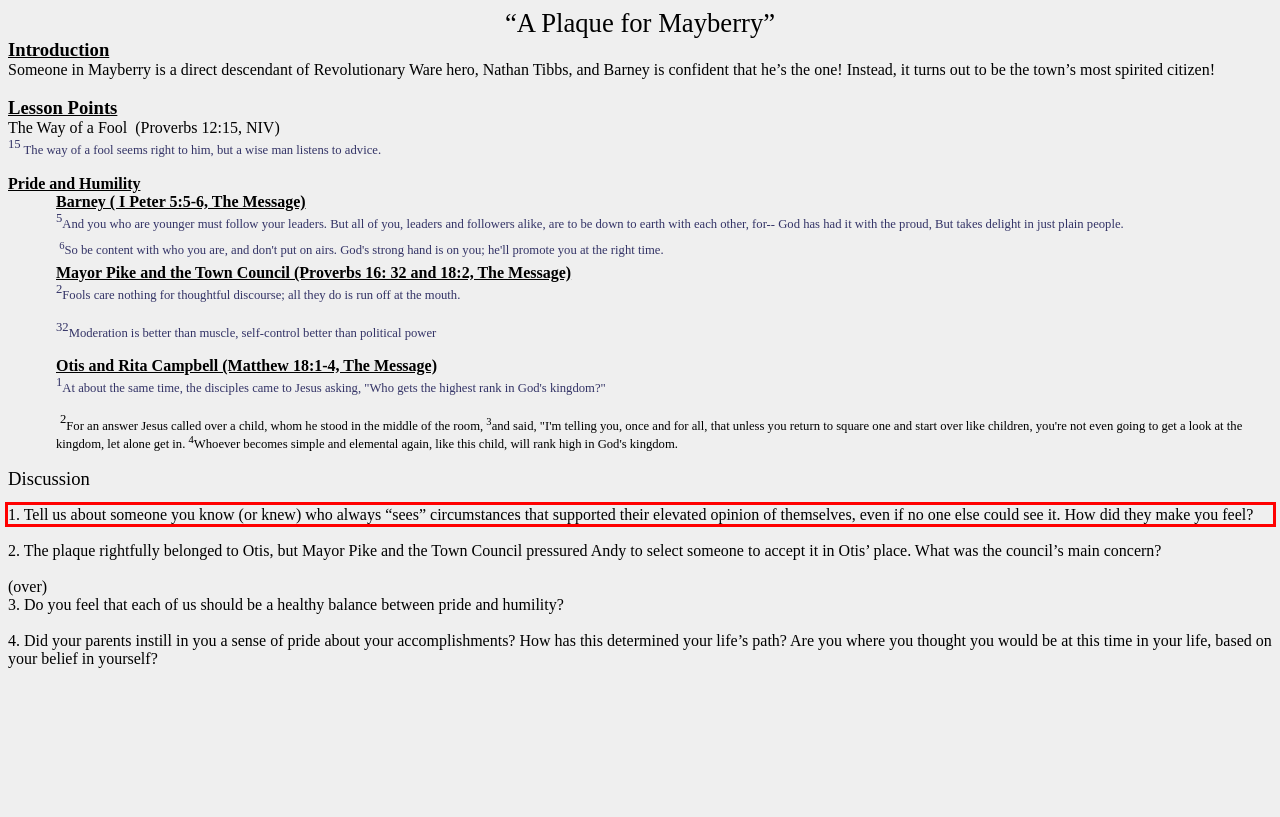Please identify the text within the red rectangular bounding box in the provided webpage screenshot.

1. Tell us about someone you know (or knew) who always “sees” circumstances that supported their elevated opinion of themselves, even if no one else could see it. How did they make you feel?